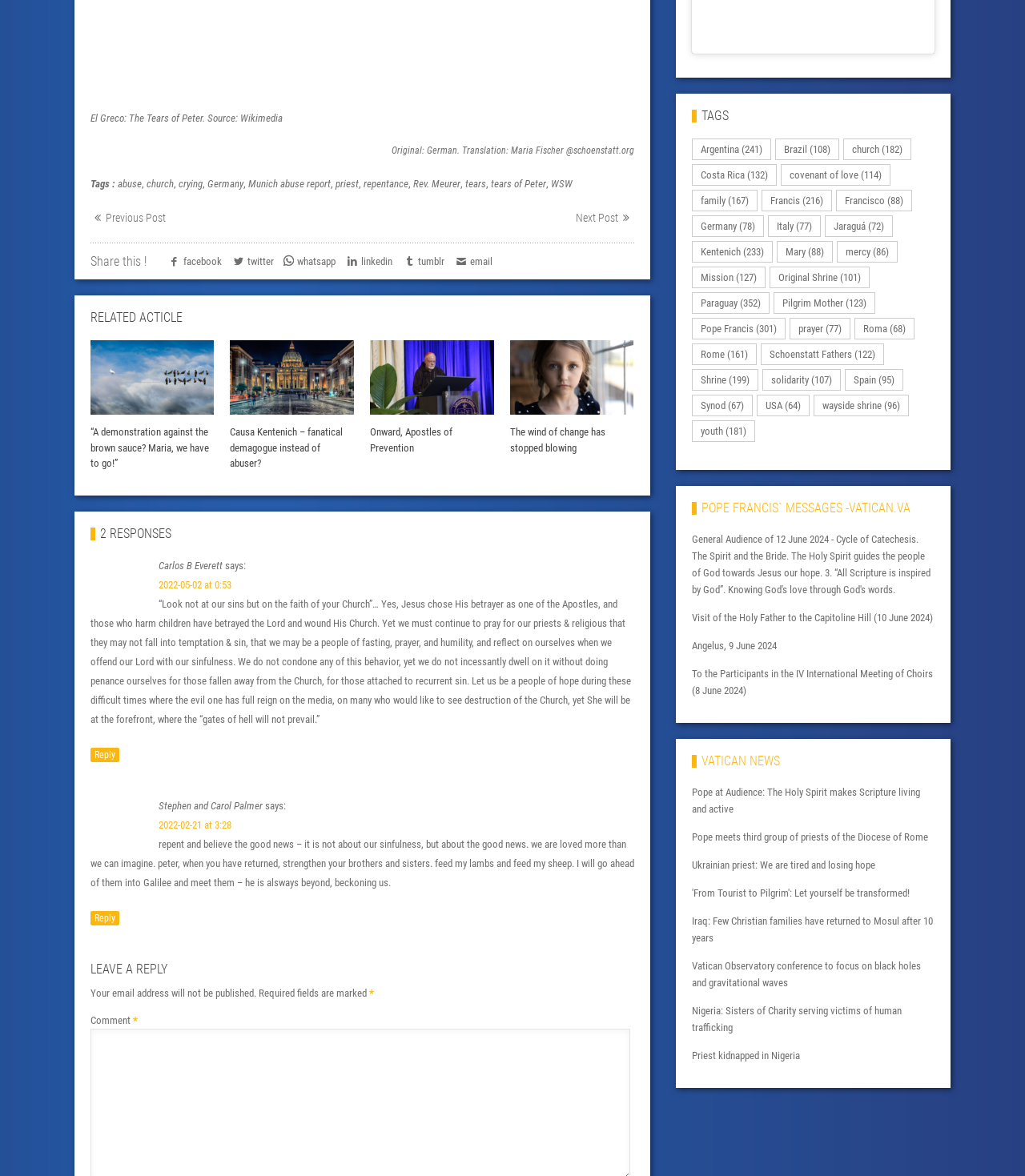Give a one-word or one-phrase response to the question: 
What is the purpose of the 'LEAVE A REPLY' section?

To comment on the article